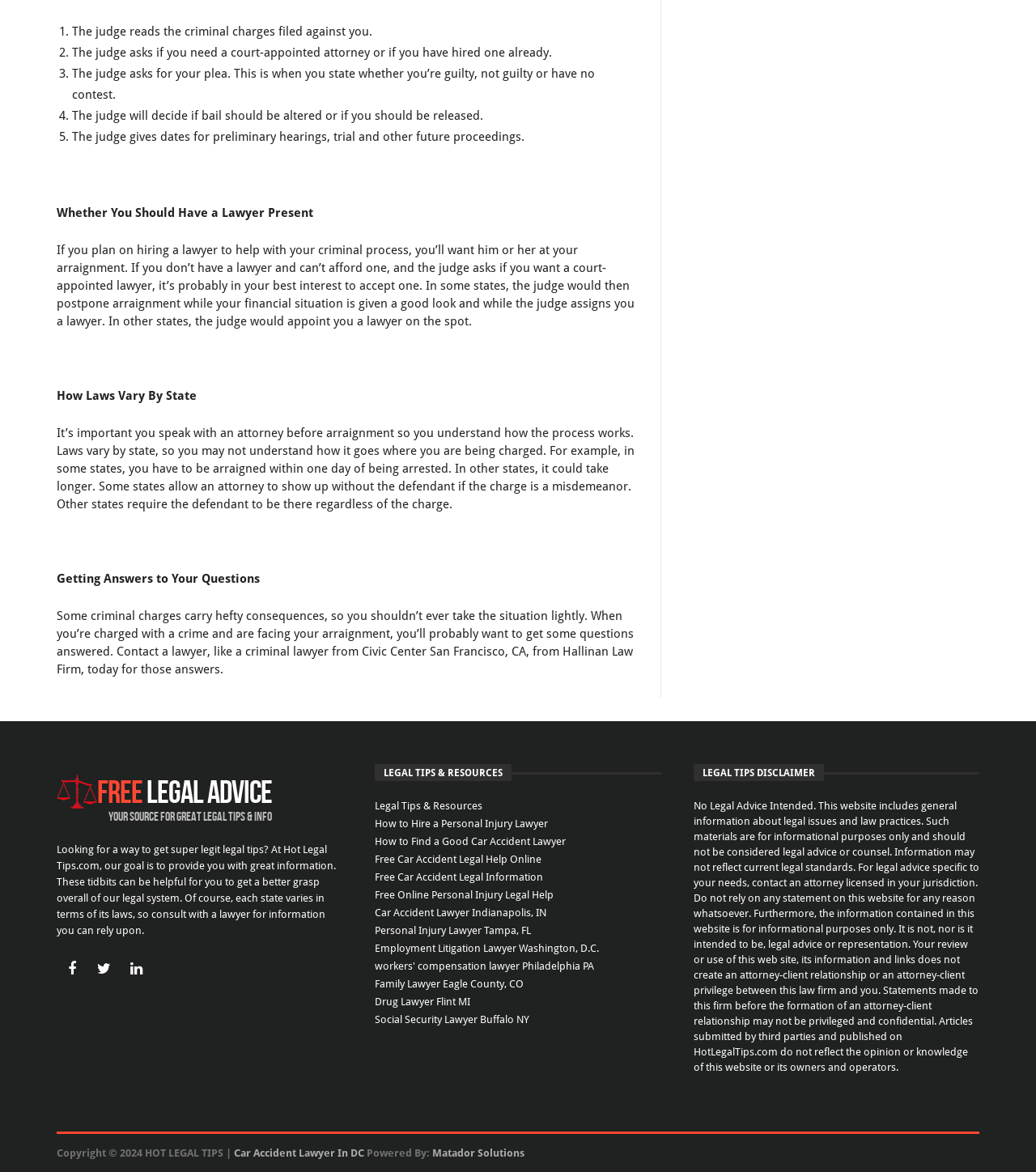Given the webpage screenshot and the description, determine the bounding box coordinates (top-left x, top-left y, bottom-right x, bottom-right y) that define the location of the UI element matching this description: Car Accident Lawyer Indianapolis, IN

[0.362, 0.772, 0.638, 0.787]